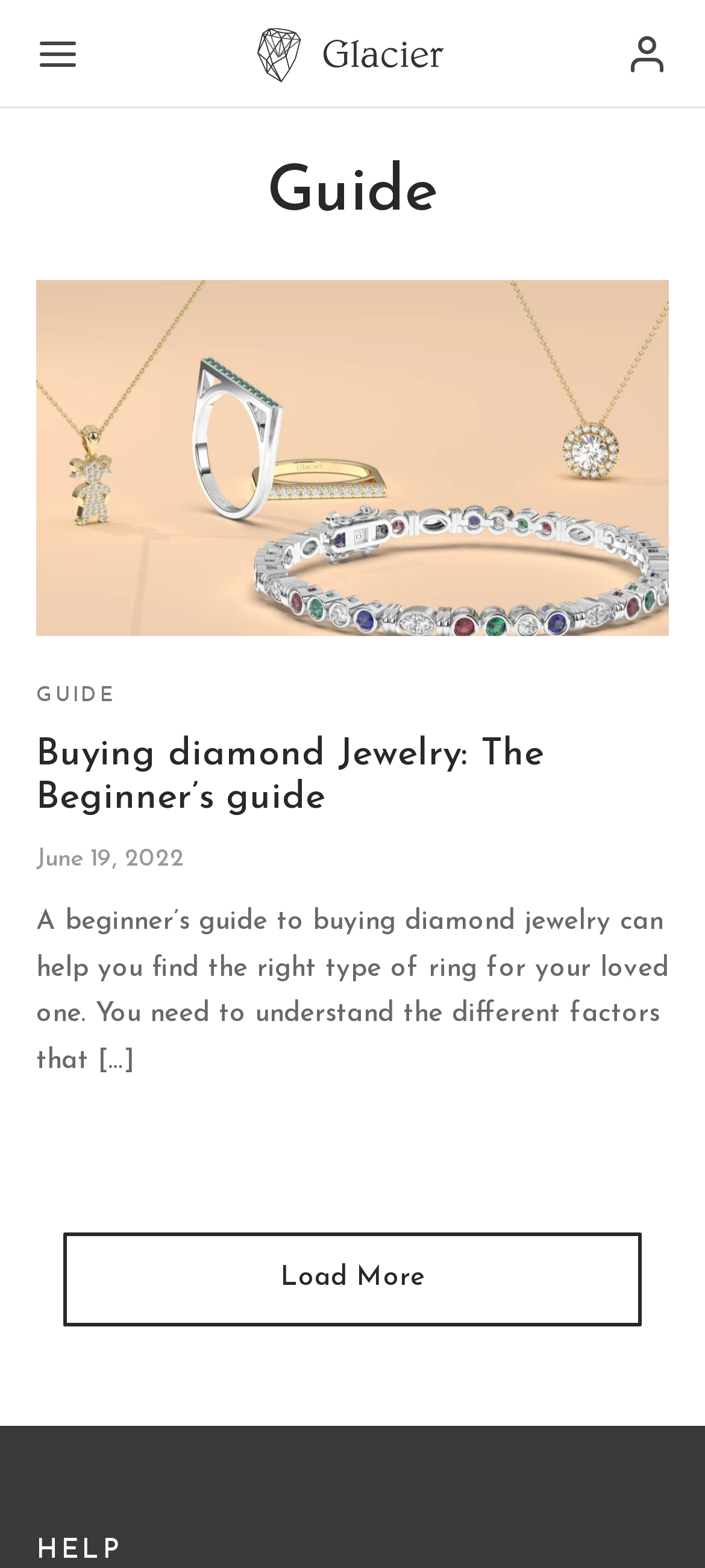Determine the bounding box coordinates of the element that should be clicked to execute the following command: "Go to Glacier Jewelry page".

[0.354, 0.0, 0.646, 0.069]